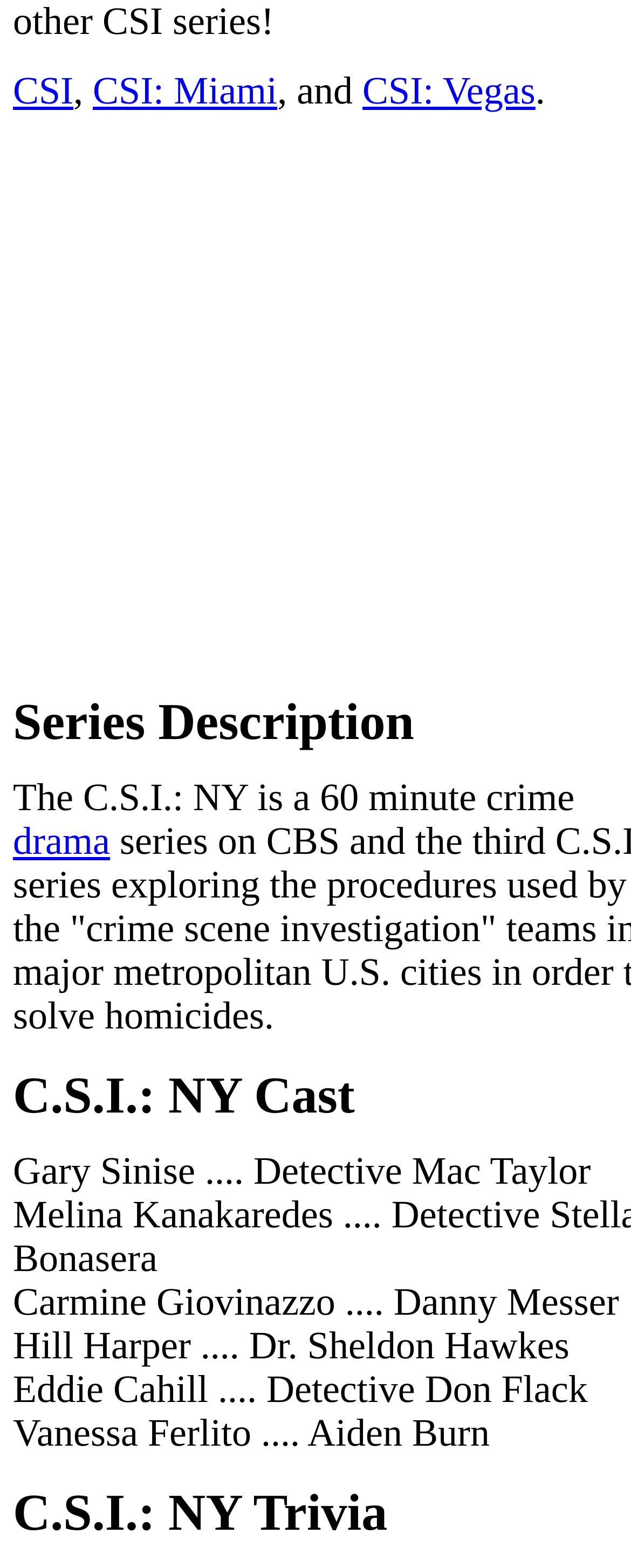Using the description "CSI", locate and provide the bounding box of the UI element.

[0.021, 0.045, 0.116, 0.072]